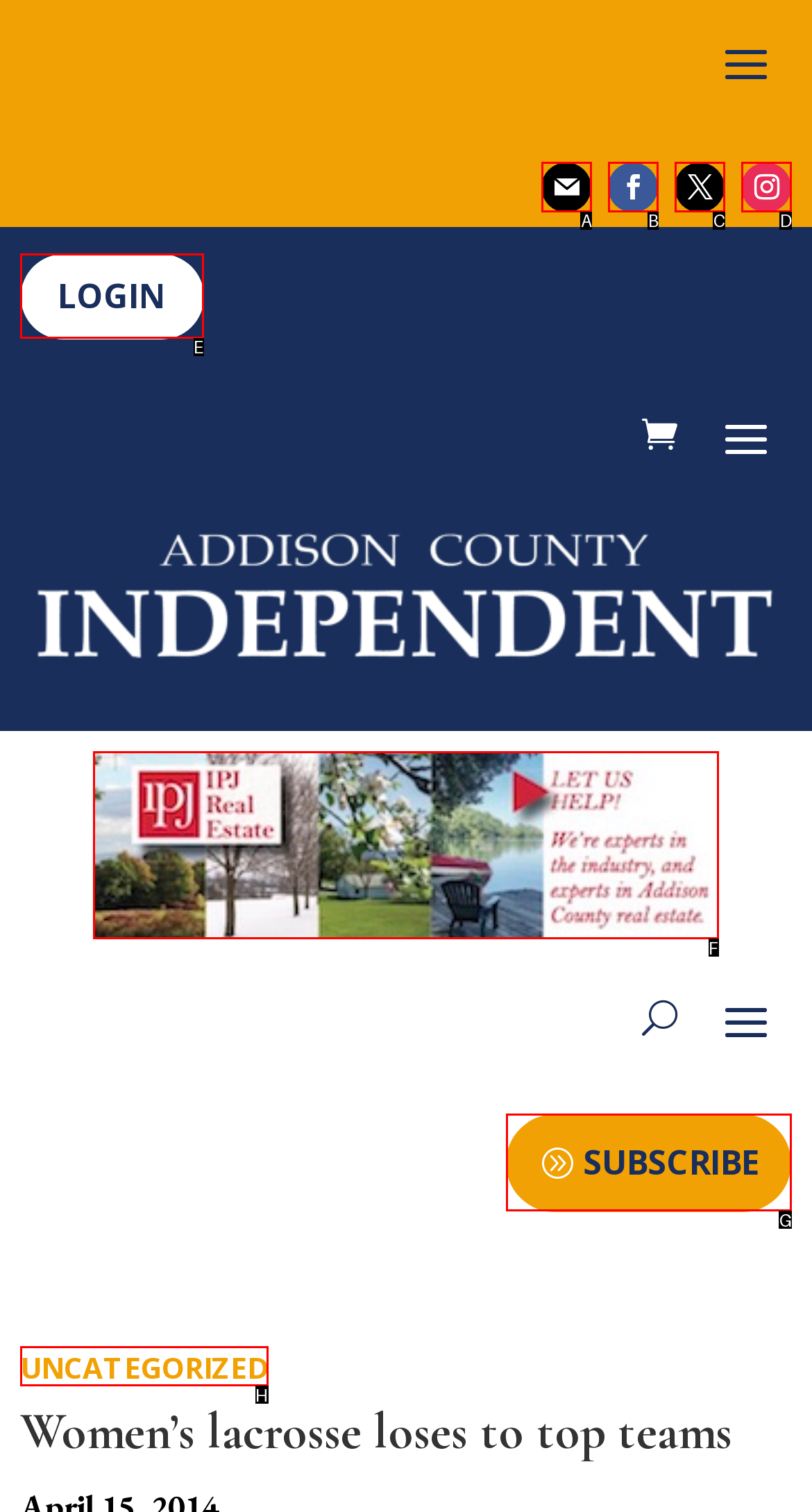Which choice should you pick to execute the task: View the advertisement
Respond with the letter associated with the correct option only.

F